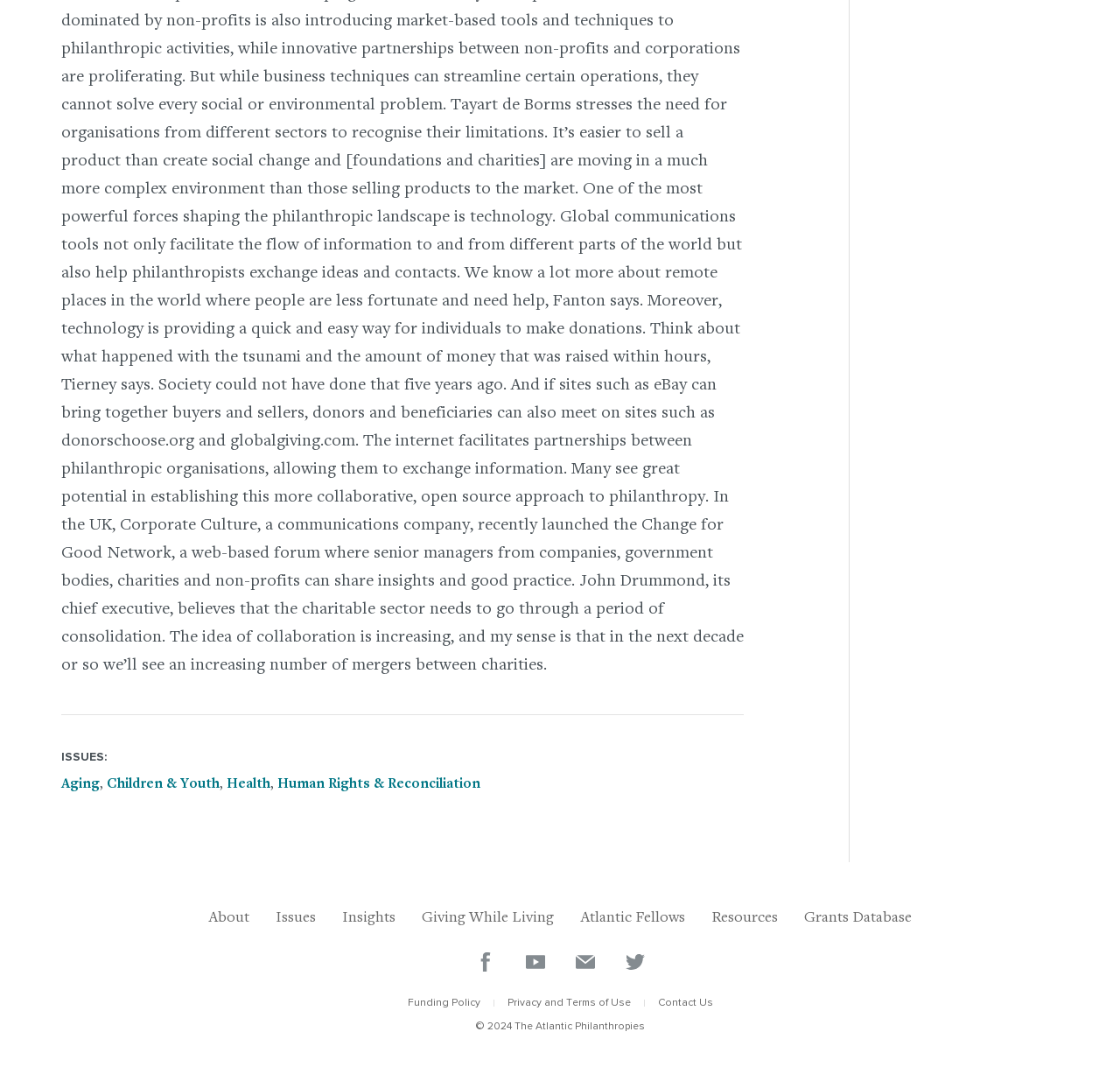Please identify the bounding box coordinates of the element's region that should be clicked to execute the following instruction: "View Funding Policy". The bounding box coordinates must be four float numbers between 0 and 1, i.e., [left, top, right, bottom].

[0.352, 0.923, 0.44, 0.957]